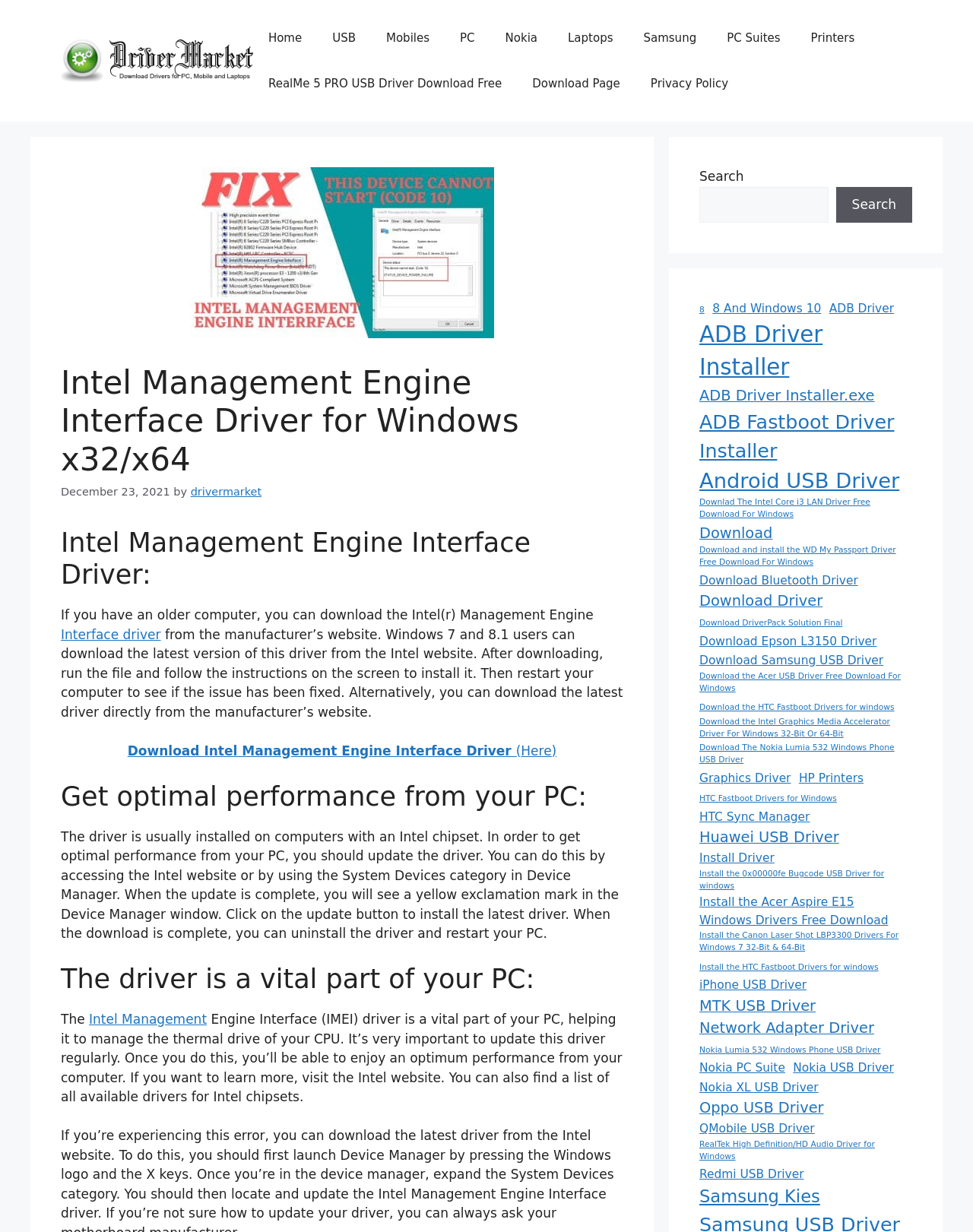Please identify the bounding box coordinates of where to click in order to follow the instruction: "Search for drivers".

[0.719, 0.151, 0.851, 0.181]